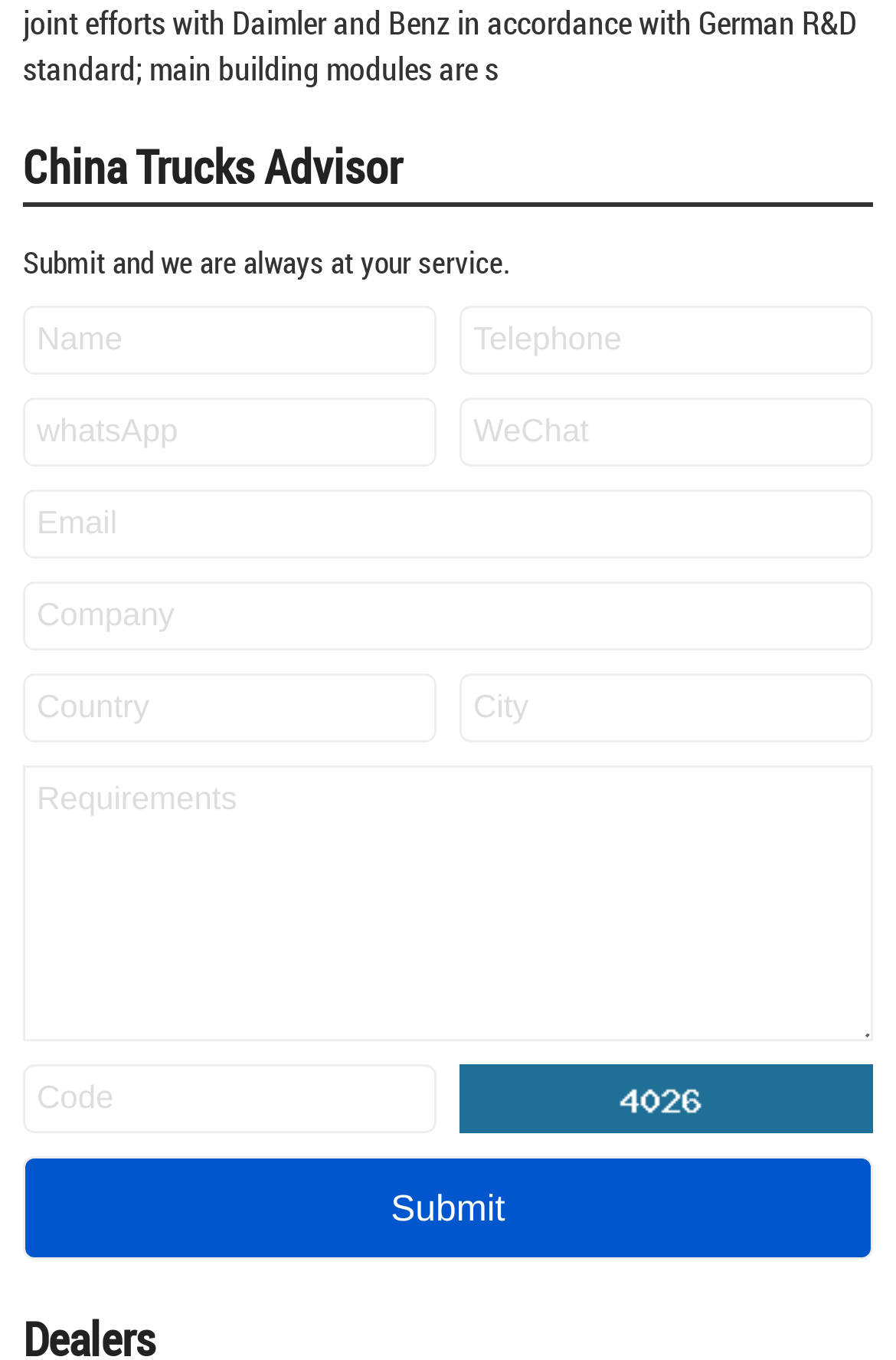Reply to the question below using a single word or brief phrase:
How many text boxes are available on this webpage?

9